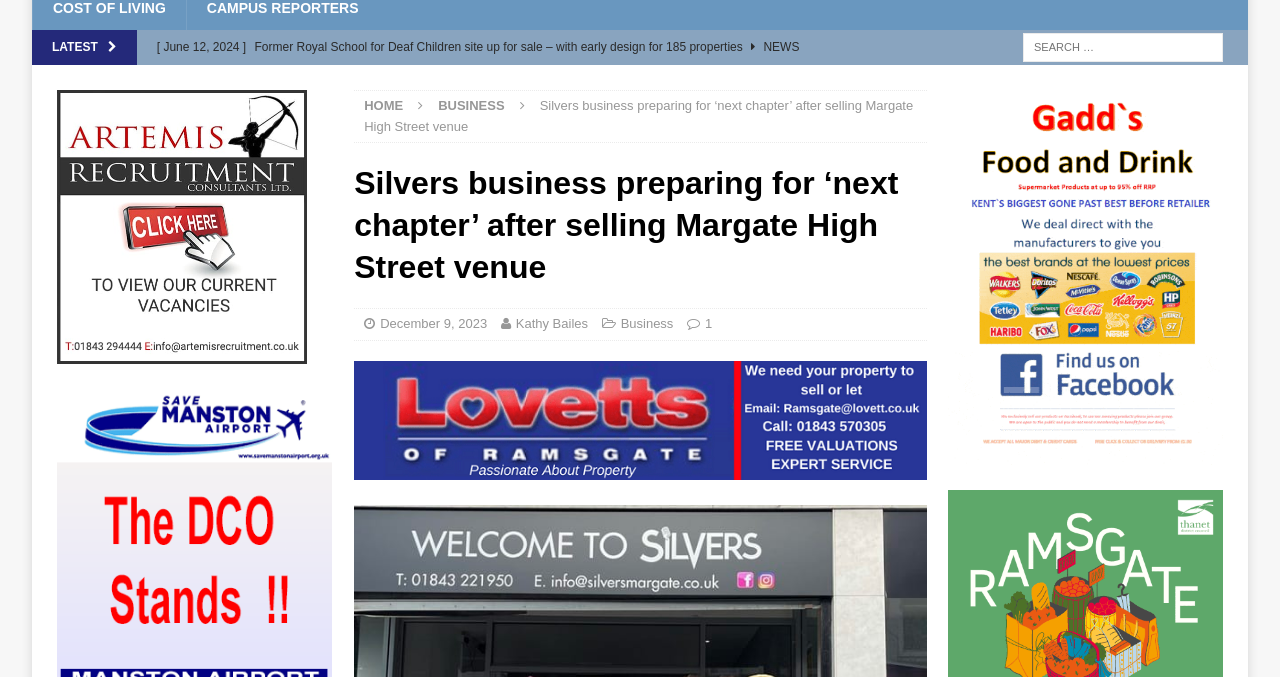Bounding box coordinates are specified in the format (top-left x, top-left y, bottom-right x, bottom-right y). All values are floating point numbers bounded between 0 and 1. Please provide the bounding box coordinate of the region this sentence describes: Home

[0.284, 0.144, 0.315, 0.167]